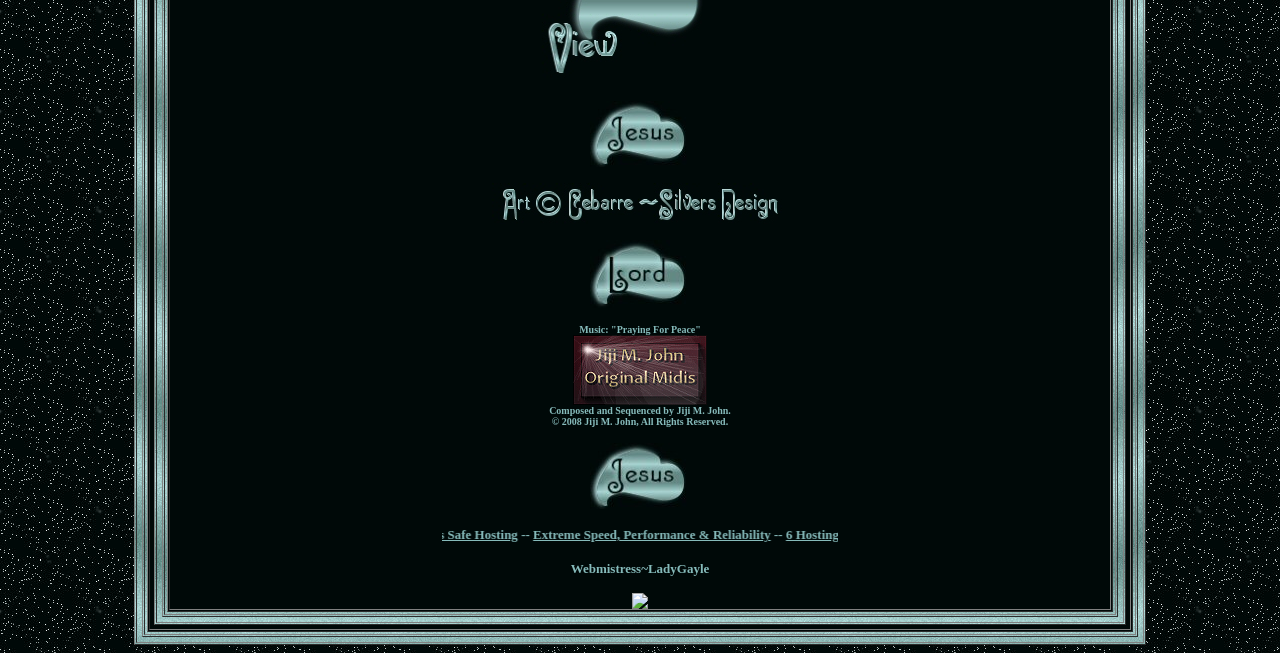How many links are there in the webpage?
Using the visual information, reply with a single word or short phrase.

7